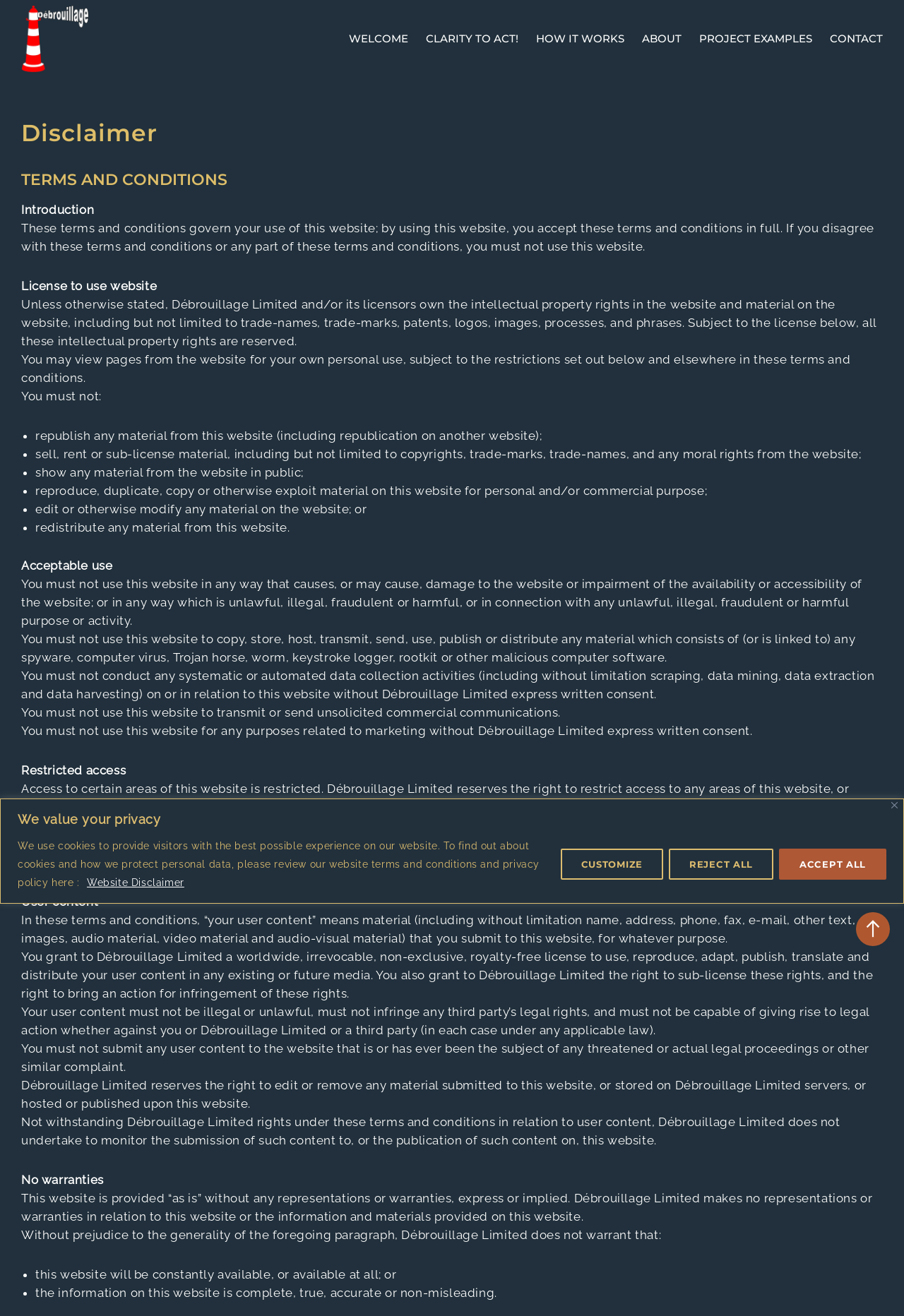Determine the bounding box coordinates of the element that should be clicked to execute the following command: "Click the Customize button".

[0.62, 0.645, 0.734, 0.668]